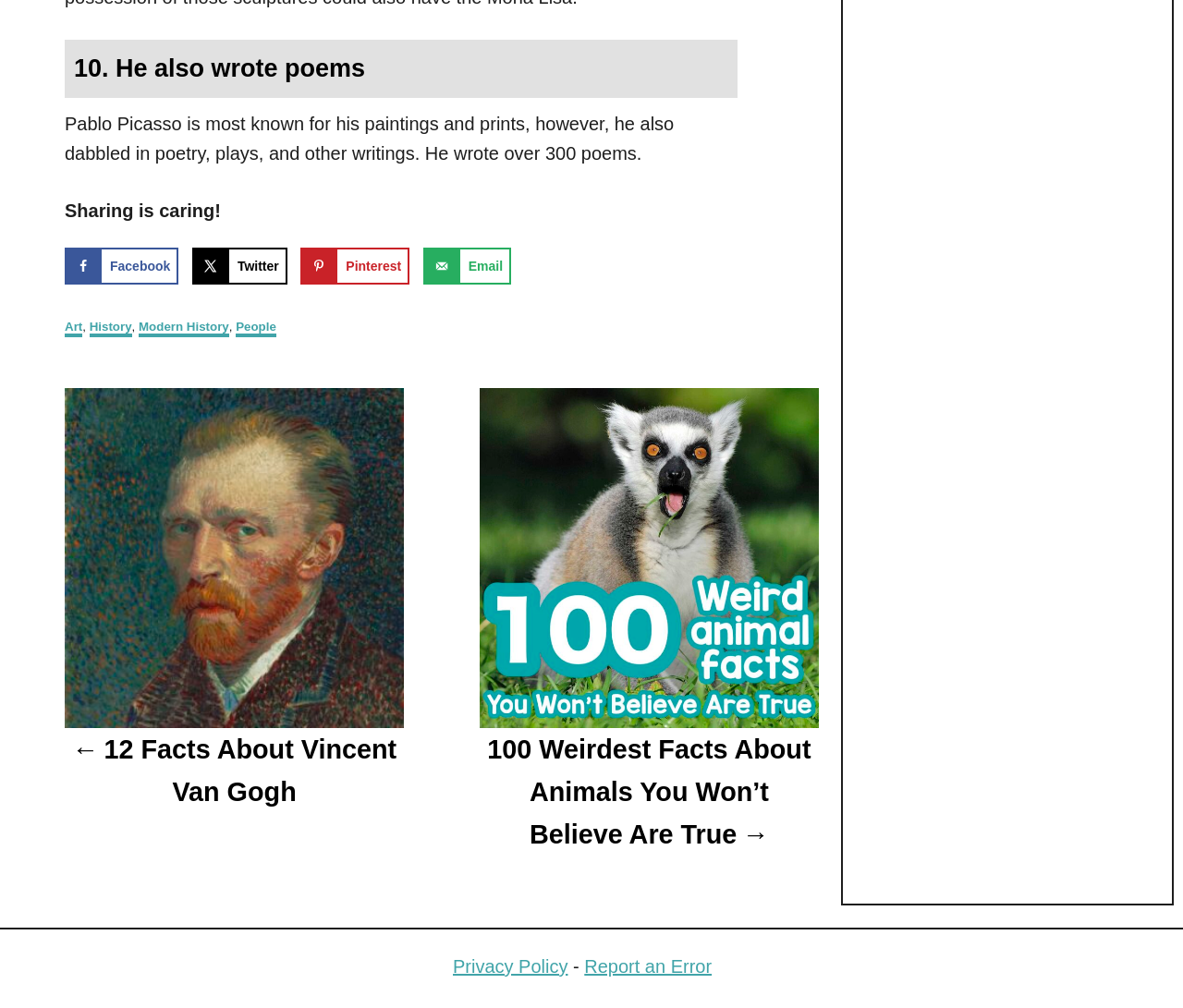Give a one-word or short phrase answer to the question: 
What can be done with the post?

share or save